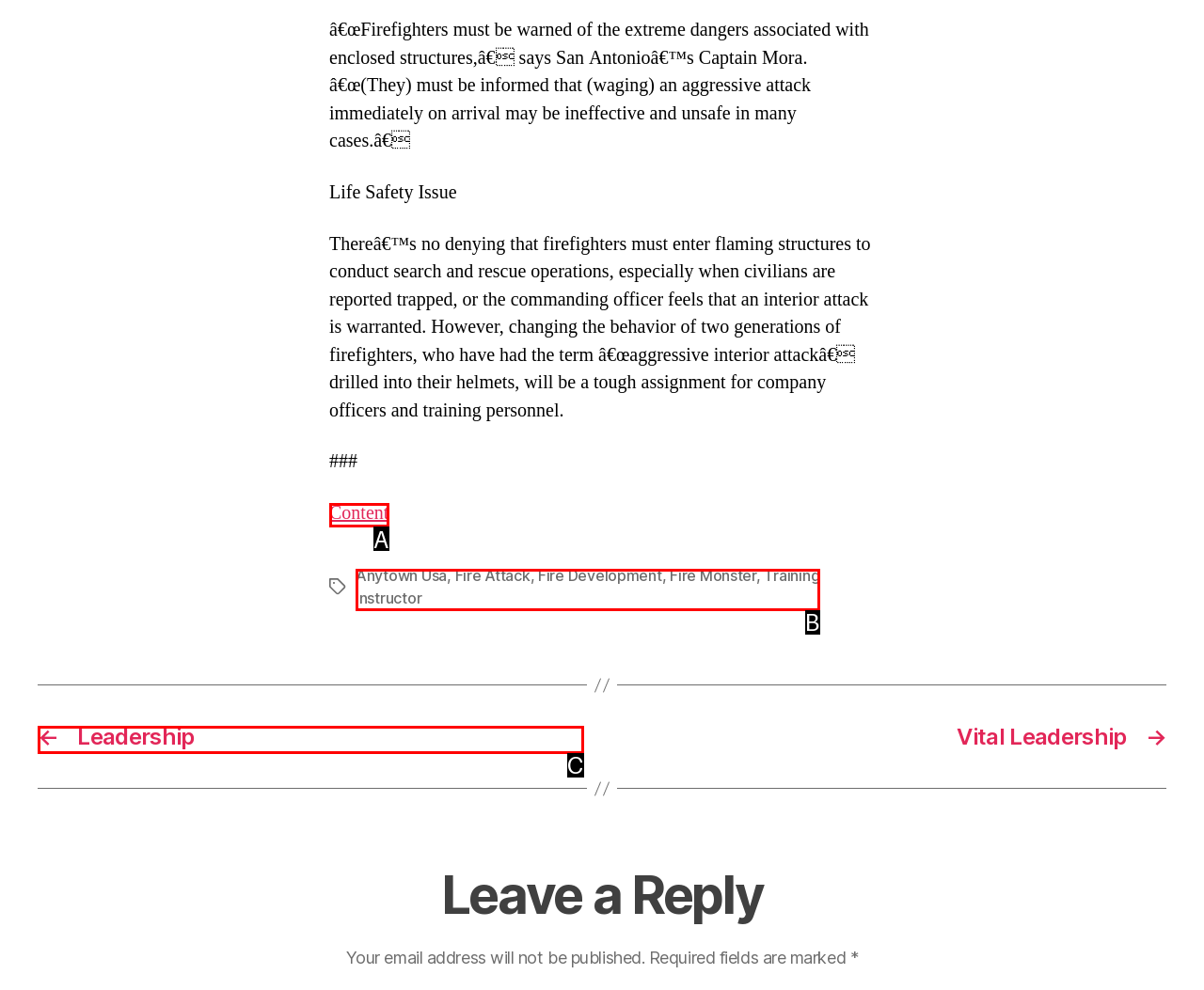Identify which option matches the following description: Training Instructor
Answer by giving the letter of the correct option directly.

B